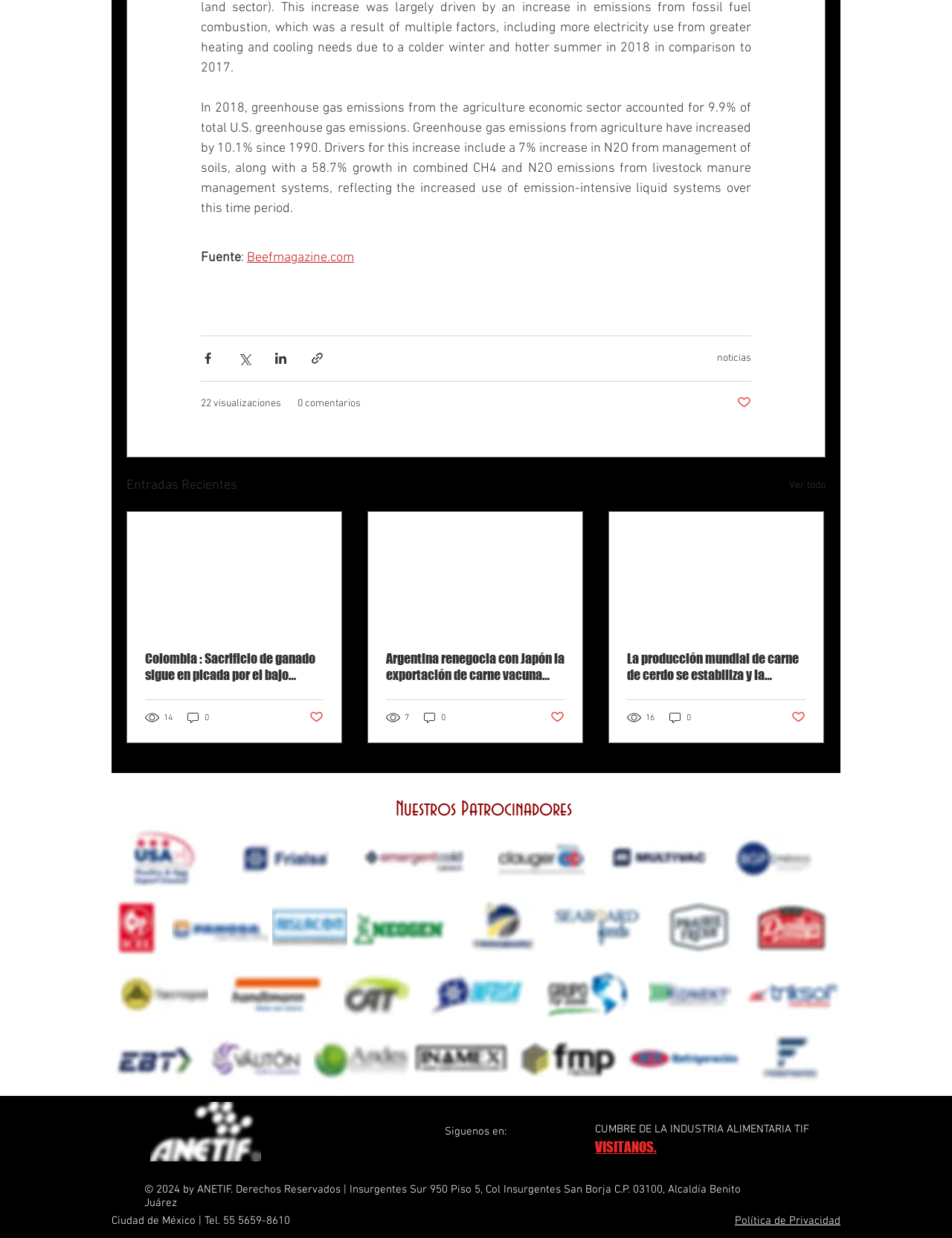Identify the bounding box of the UI element described as follows: "Política de Privacidad". Provide the coordinates as four float numbers in the range of 0 to 1 [left, top, right, bottom].

[0.772, 0.981, 0.883, 0.991]